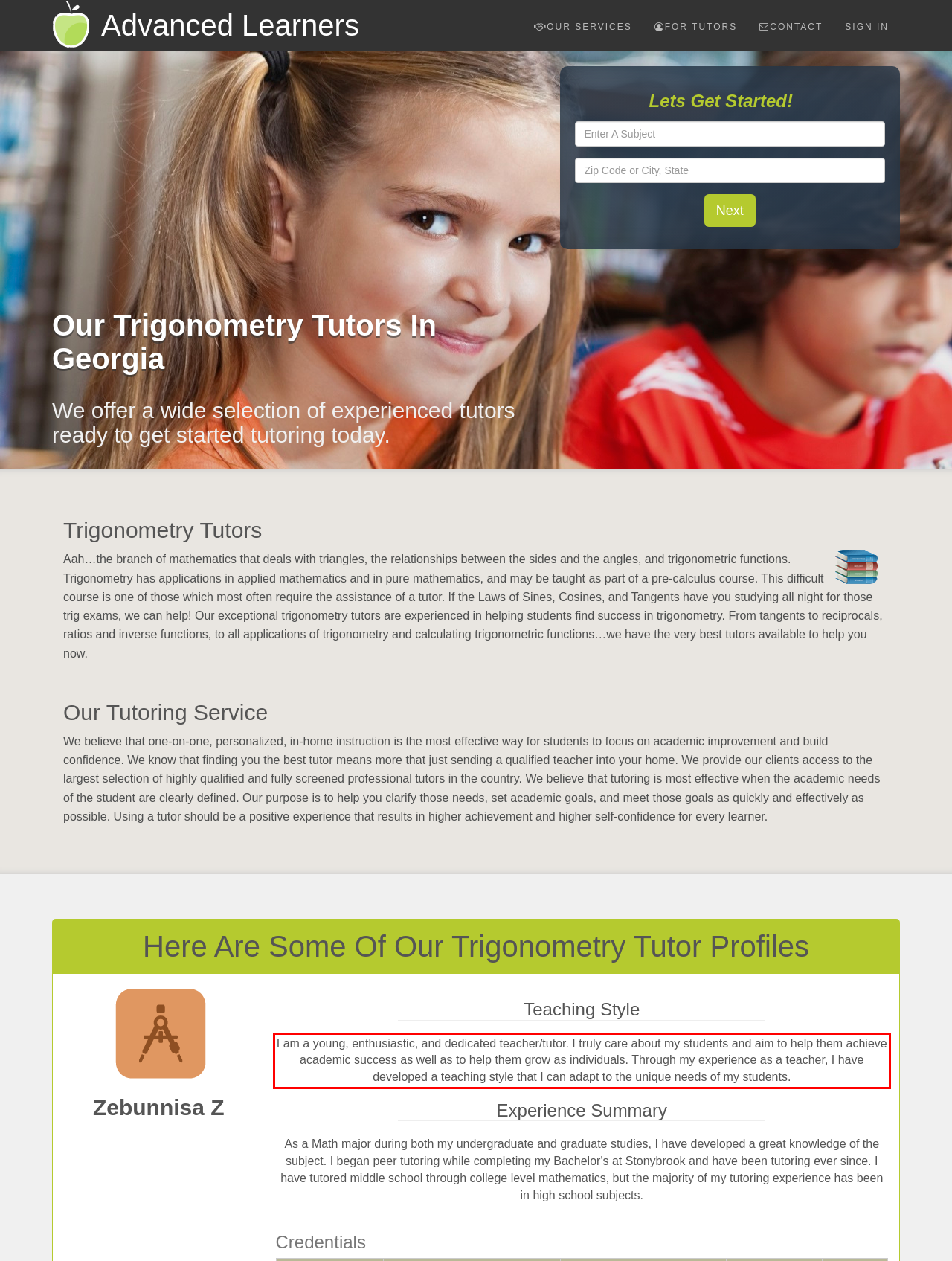Please look at the webpage screenshot and extract the text enclosed by the red bounding box.

I am a young, enthusiastic, and dedicated teacher/tutor. I truly care about my students and aim to help them achieve academic success as well as to help them grow as individuals. Through my experience as a teacher, I have developed a teaching style that I can adapt to the unique needs of my students.